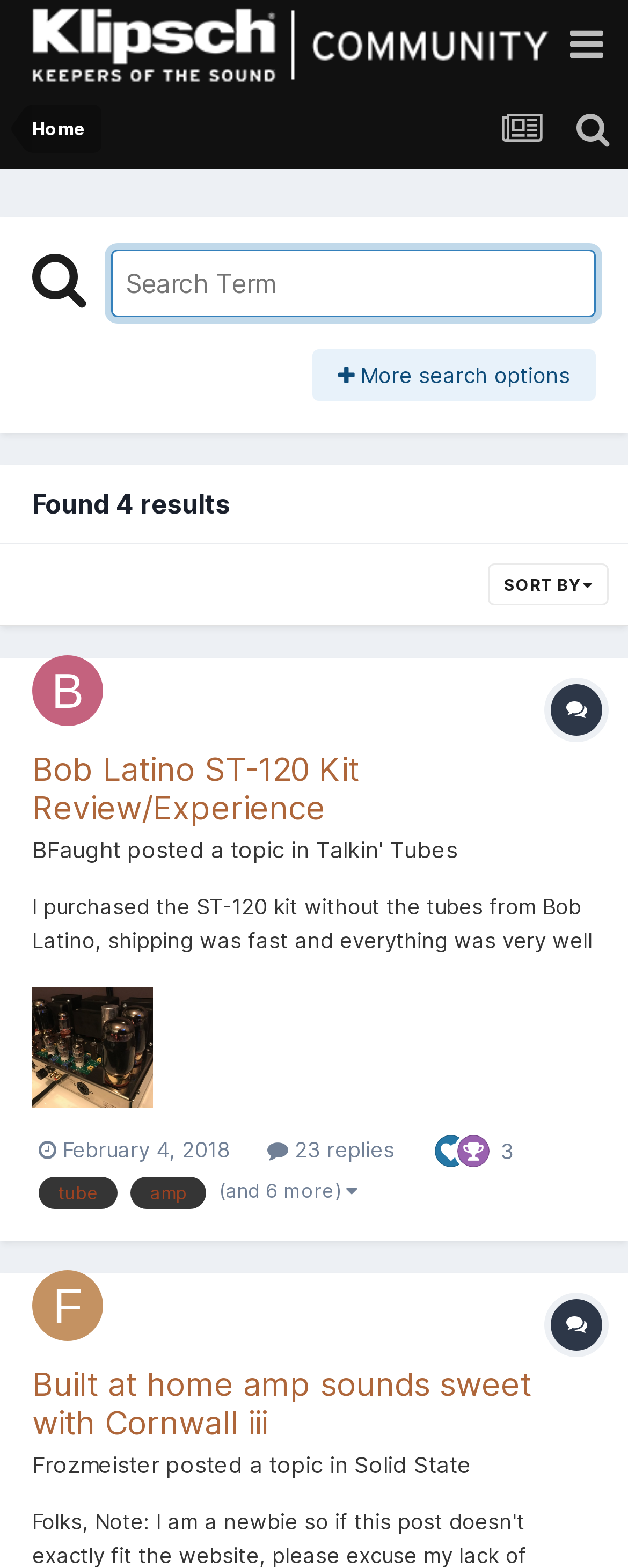Specify the bounding box coordinates (top-left x, top-left y, bottom-right x, bottom-right y) of the UI element in the screenshot that matches this description: amp

[0.208, 0.75, 0.328, 0.771]